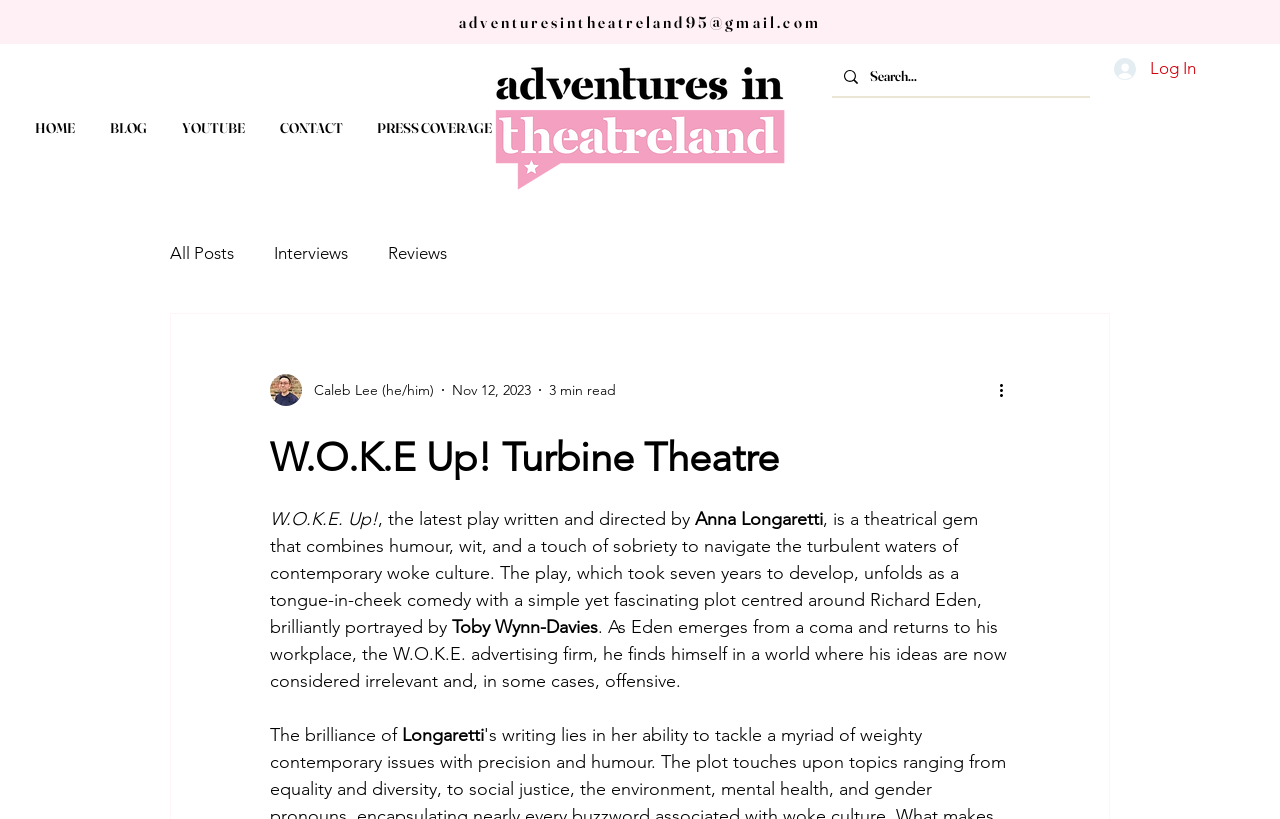What is the name of the play?
Based on the image, please offer an in-depth response to the question.

I found the answer by looking at the heading element on the webpage, which contains the text 'W.O.K.E Up! Turbine Theatre'. The play's name is 'W.O.K.E Up!'.